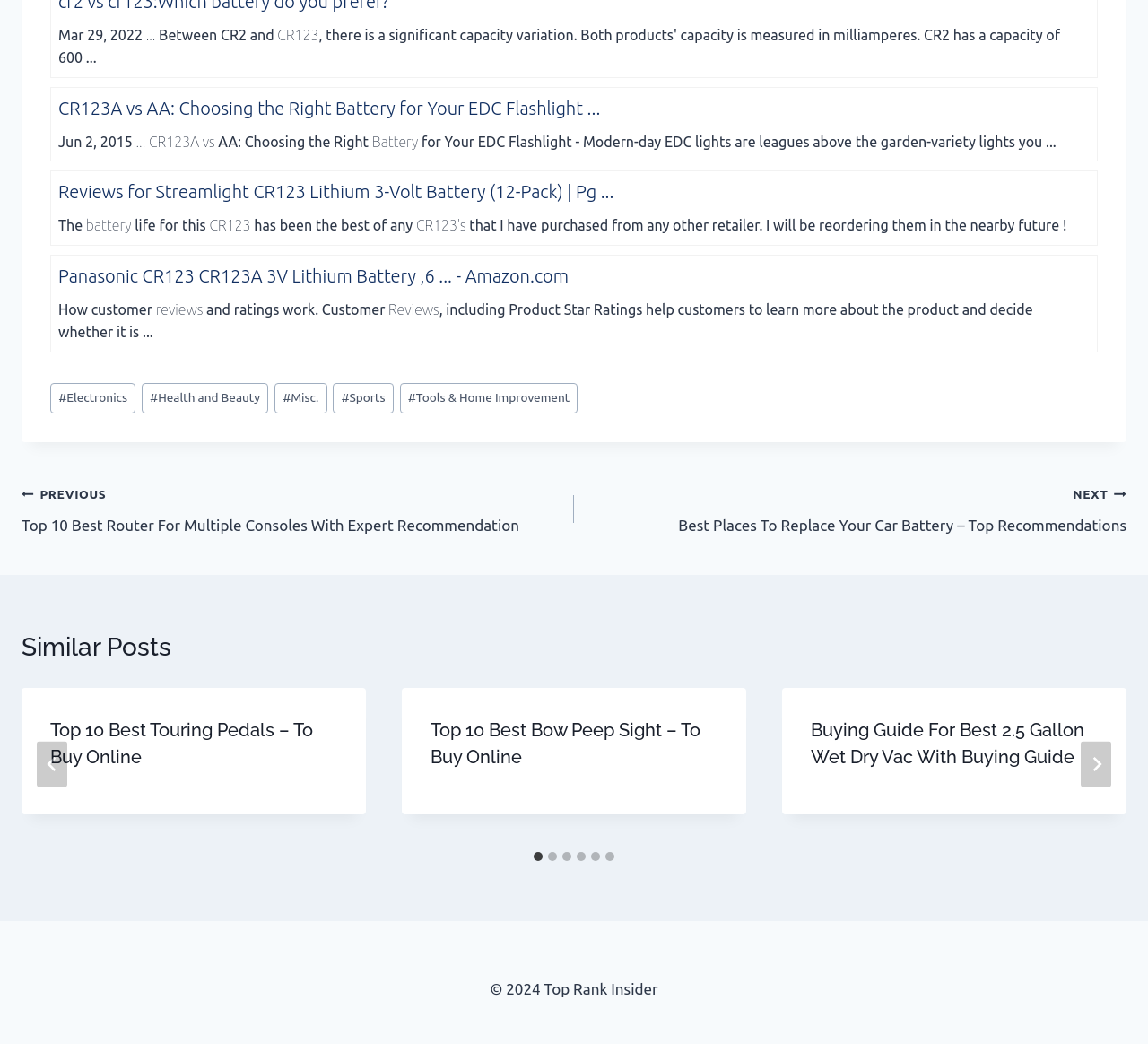How many slides are there in the similar posts section?
Using the image as a reference, answer with just one word or a short phrase.

6